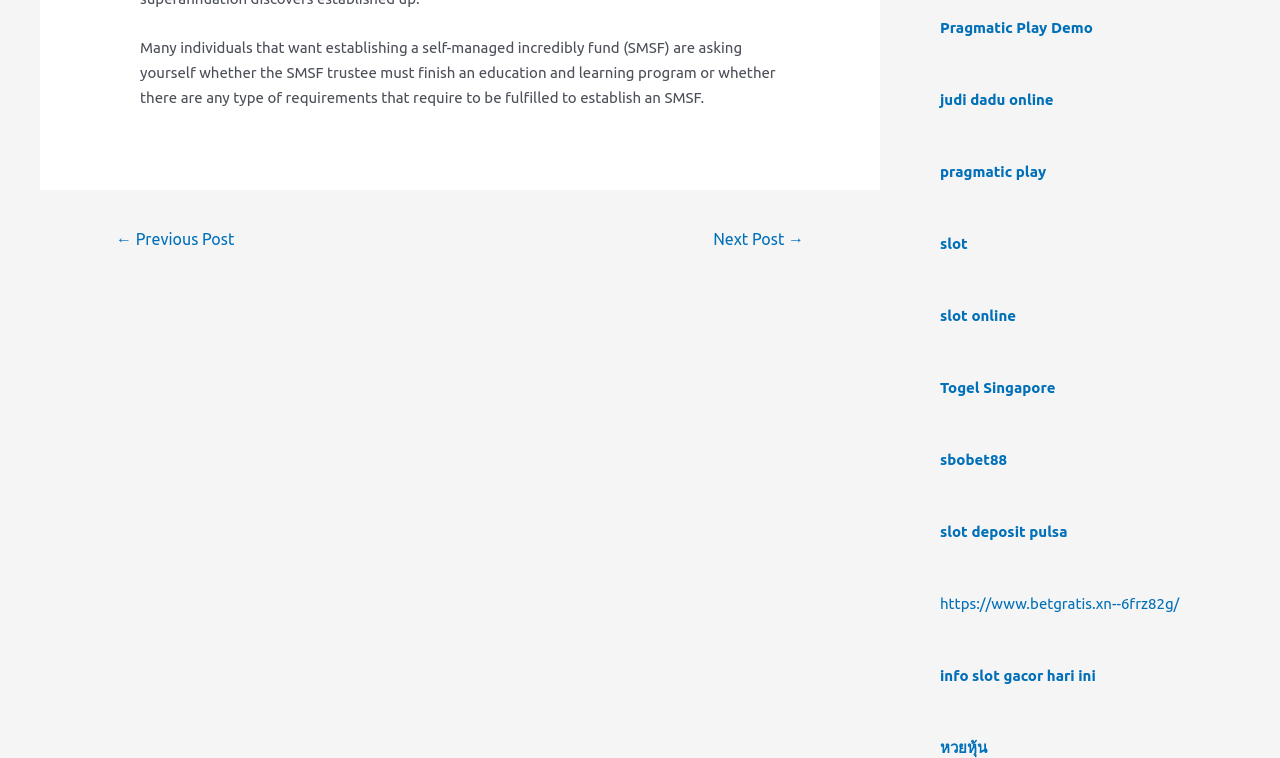What type of content is available in the complementary section?
Craft a detailed and extensive response to the question.

The complementary section on the webpage contains links related to gaming and betting, such as online slots, pragmatic play, and togel Singapore, indicating that the webpage may be related to online gaming or betting.